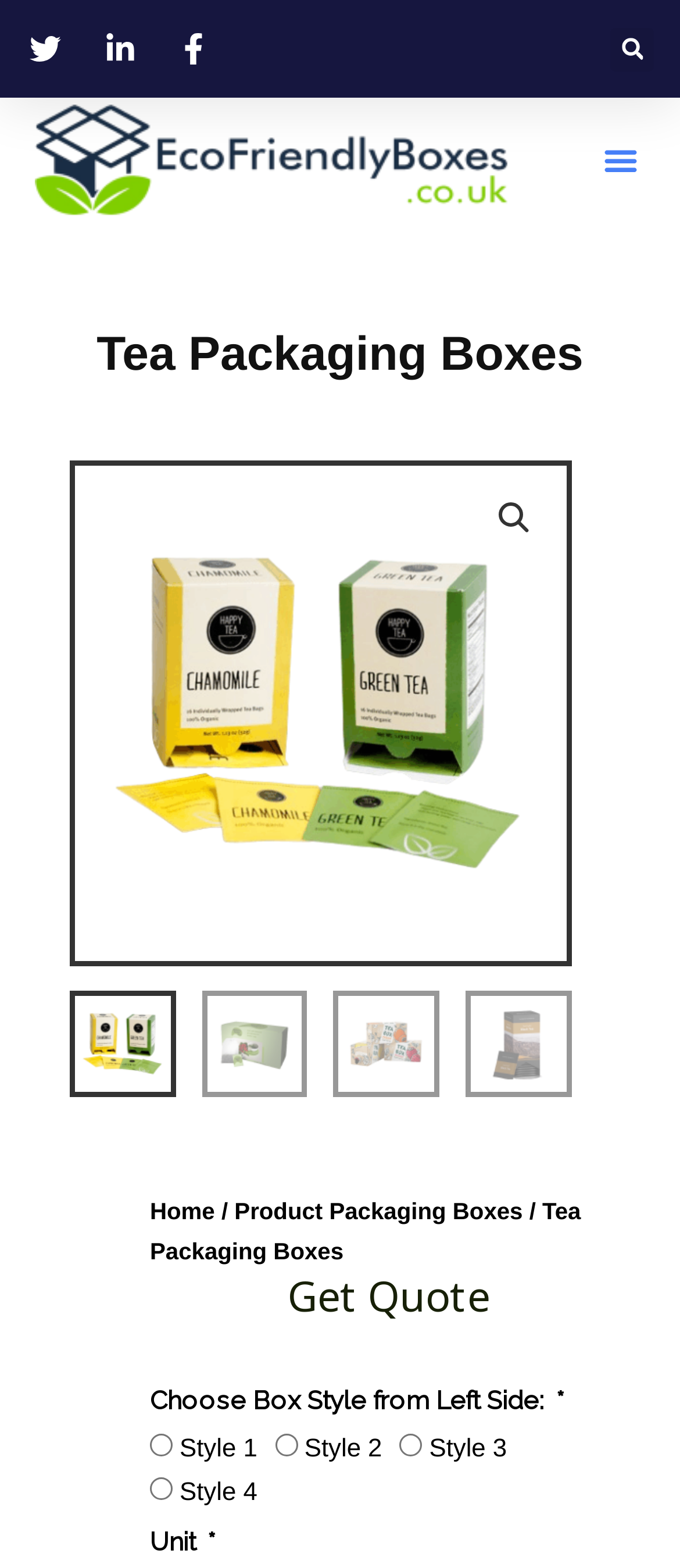Find the bounding box coordinates of the element you need to click on to perform this action: 'View product packaging boxes'. The coordinates should be represented by four float values between 0 and 1, in the format [left, top, right, bottom].

[0.345, 0.764, 0.769, 0.781]